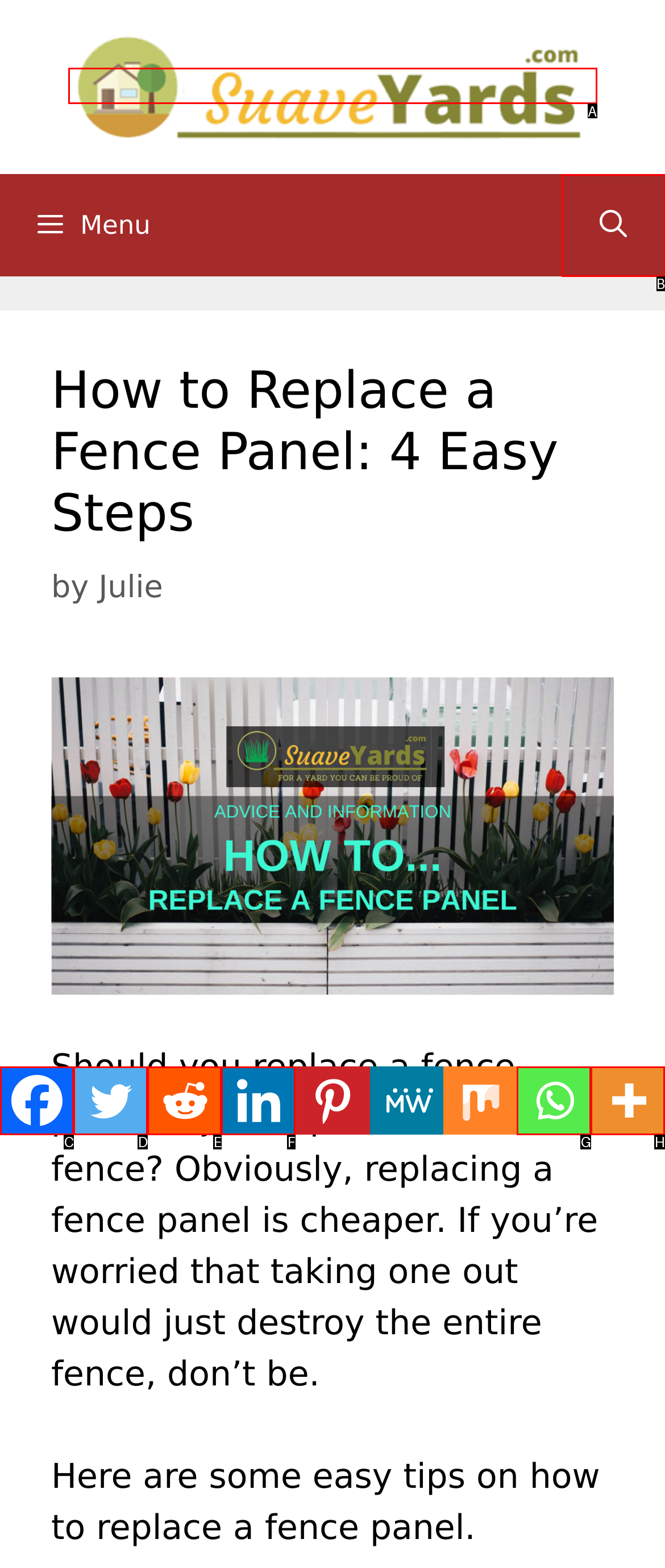Tell me which one HTML element best matches the description: aria-label="Open Search Bar" Answer with the option's letter from the given choices directly.

B